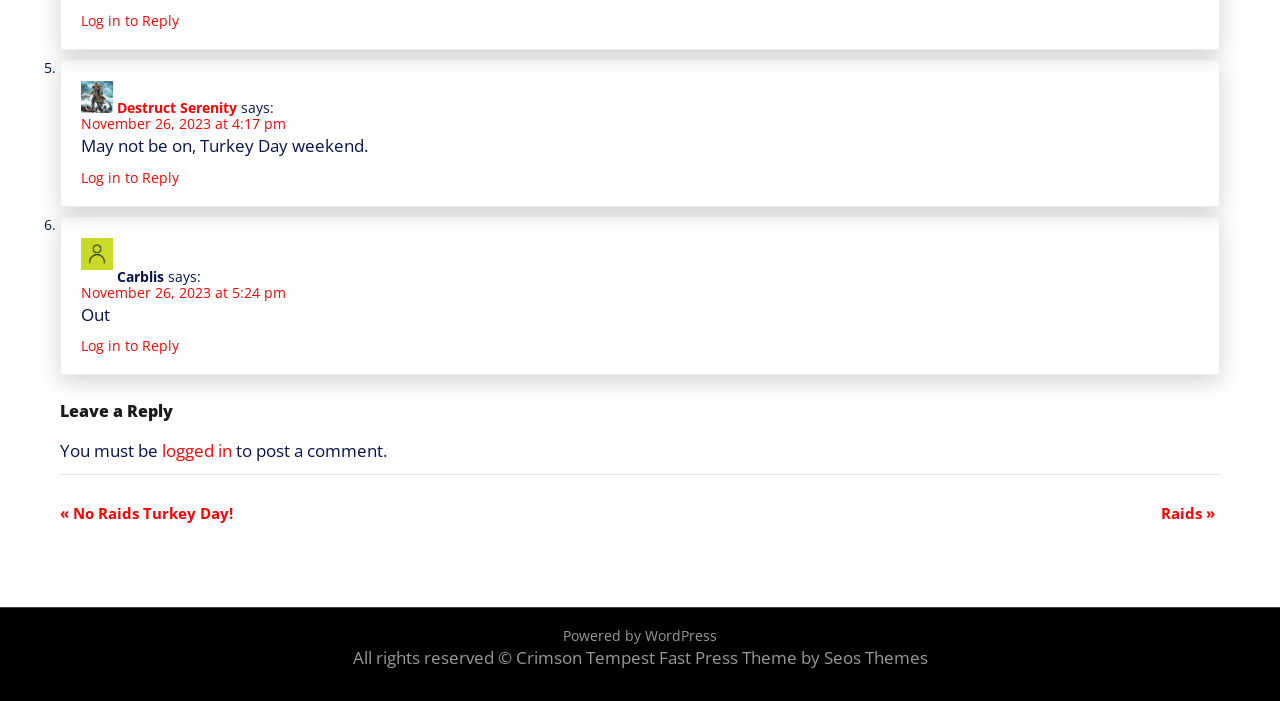Please provide a brief answer to the question using only one word or phrase: 
What is the relationship between the 'Event Navigation' heading and the surrounding links?

They are related